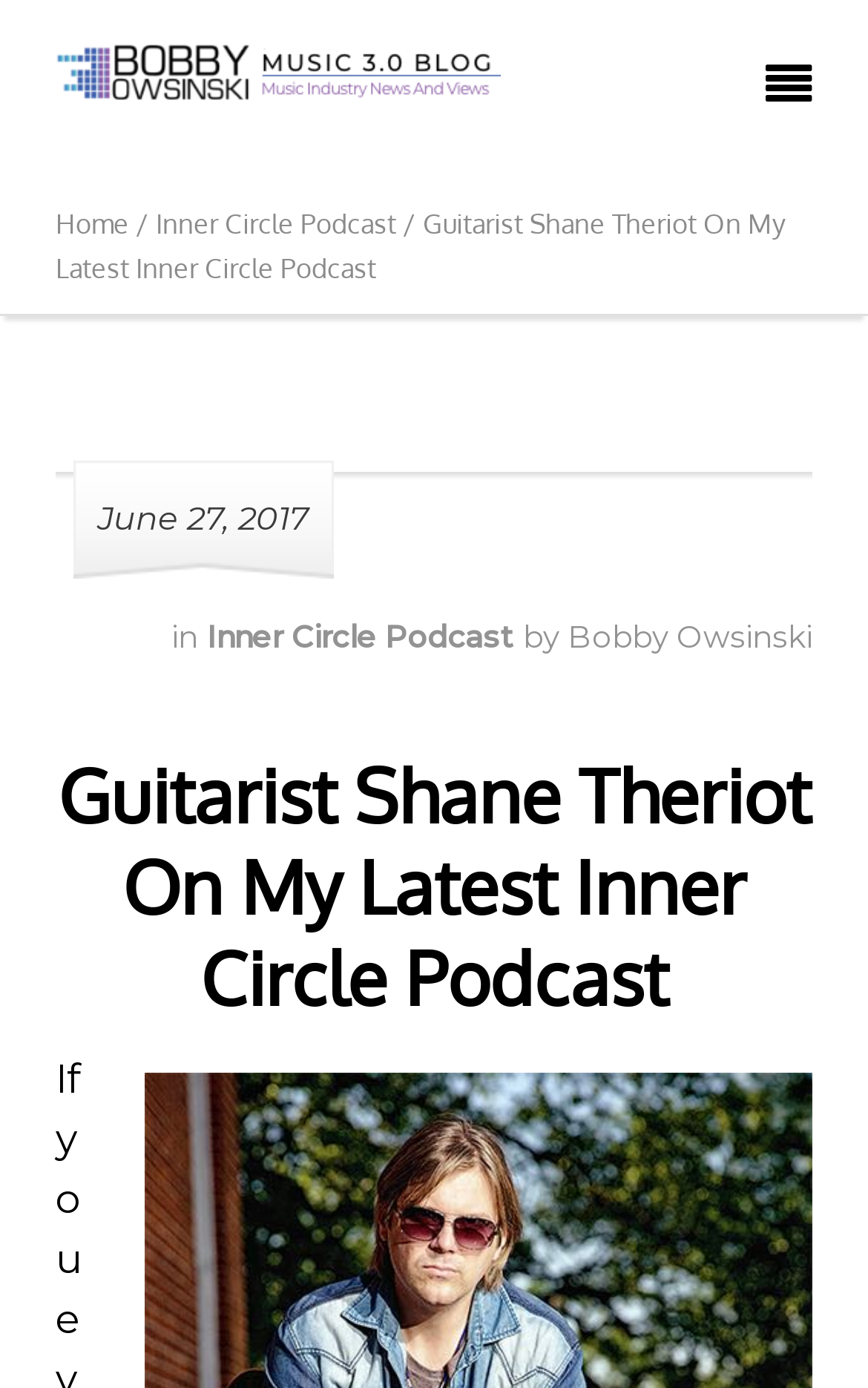What is the image on the top-left corner?
Examine the webpage screenshot and provide an in-depth answer to the question.

I found the image on the top-left corner by looking at the image element with the content 'Music 3.0 Music Industry Blog' which is located inside a layout table and has a bounding box coordinate of [0.064, 0.029, 0.577, 0.076]. This image element is likely to be the logo of the website.